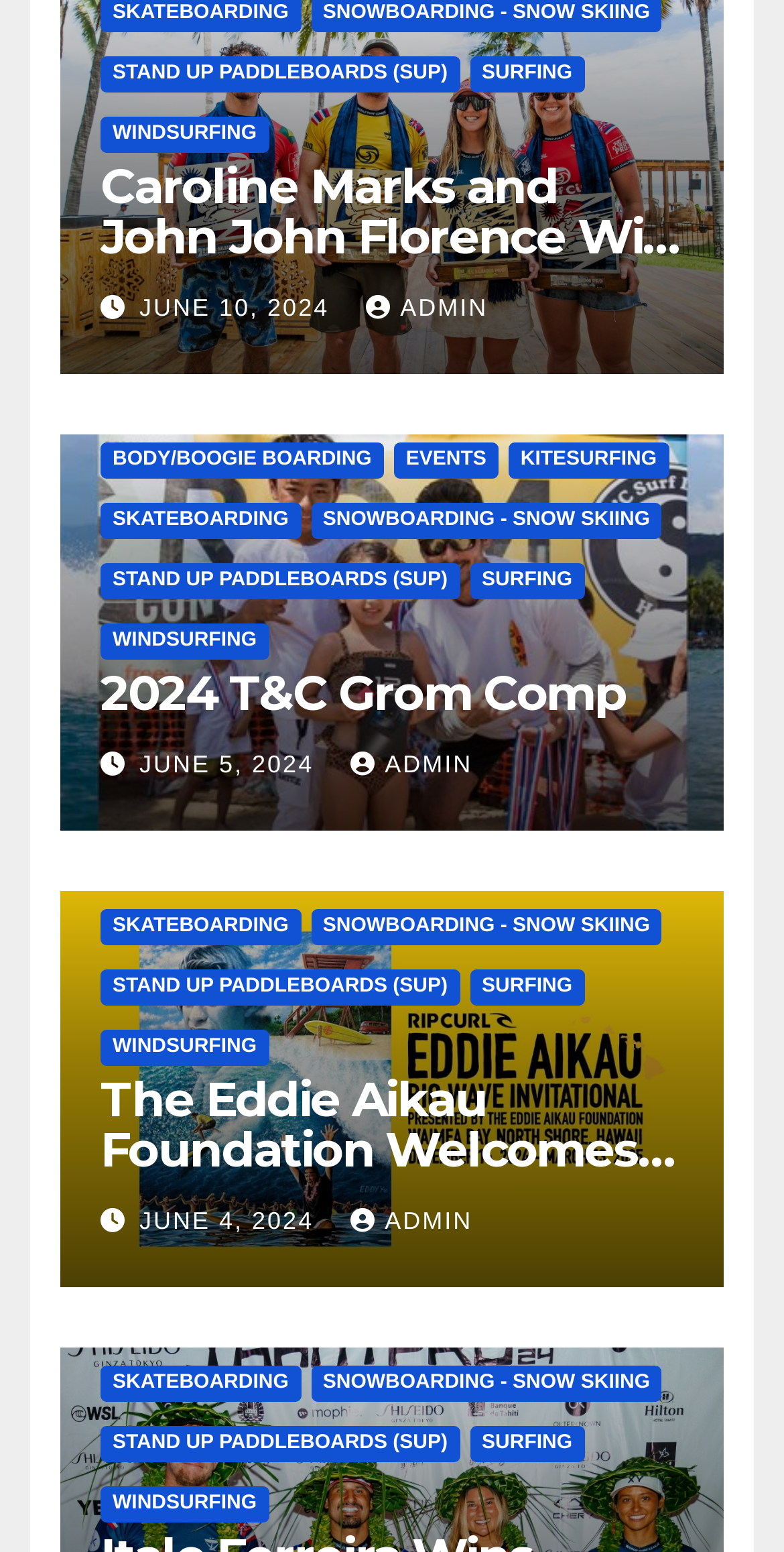Can you show the bounding box coordinates of the region to click on to complete the task described in the instruction: "View JUNE 10, 2024 events"?

[0.178, 0.189, 0.431, 0.207]